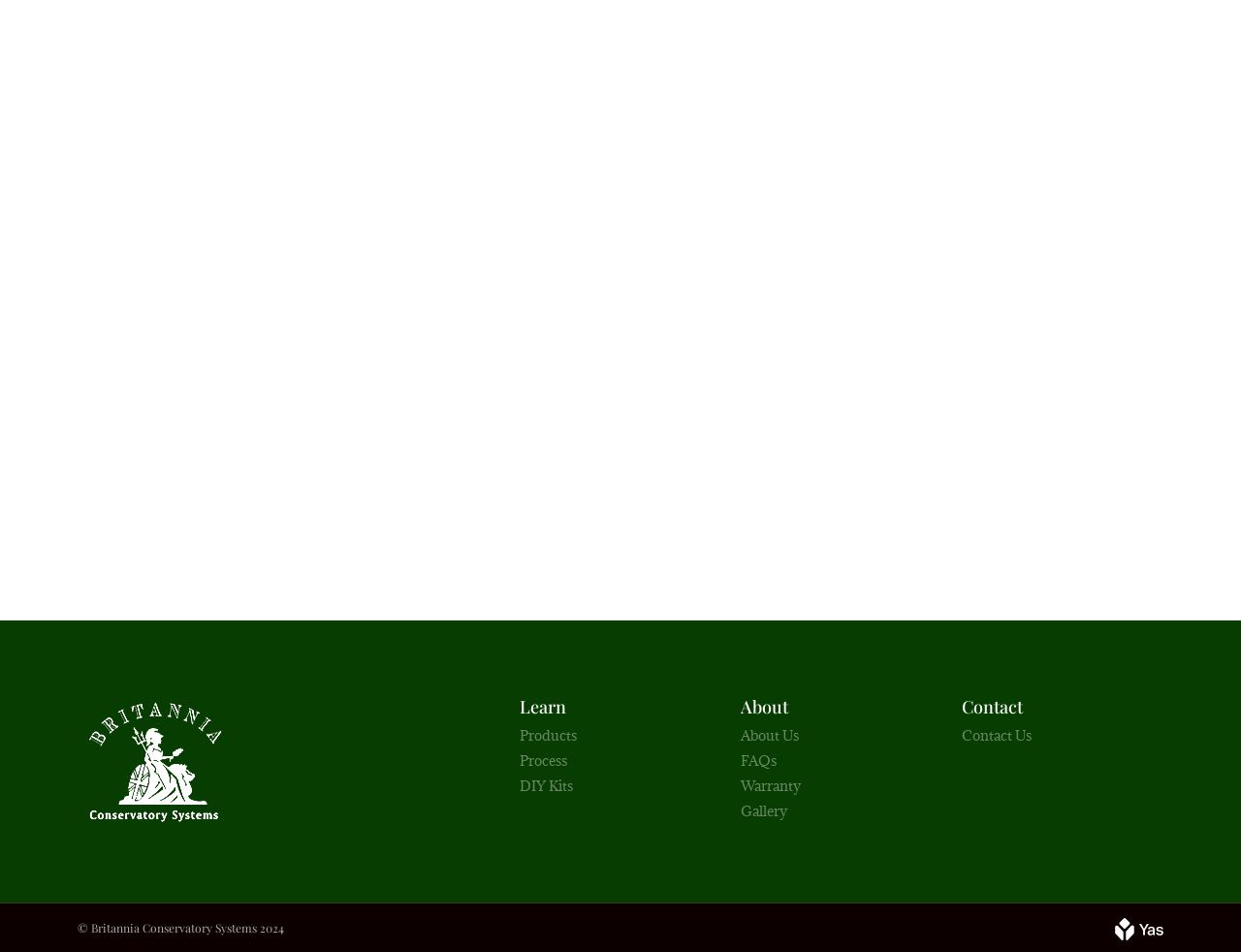Determine the bounding box coordinates of the clickable area required to perform the following instruction: "View About Us". The coordinates should be represented as four float numbers between 0 and 1: [left, top, right, bottom].

[0.597, 0.762, 0.759, 0.783]